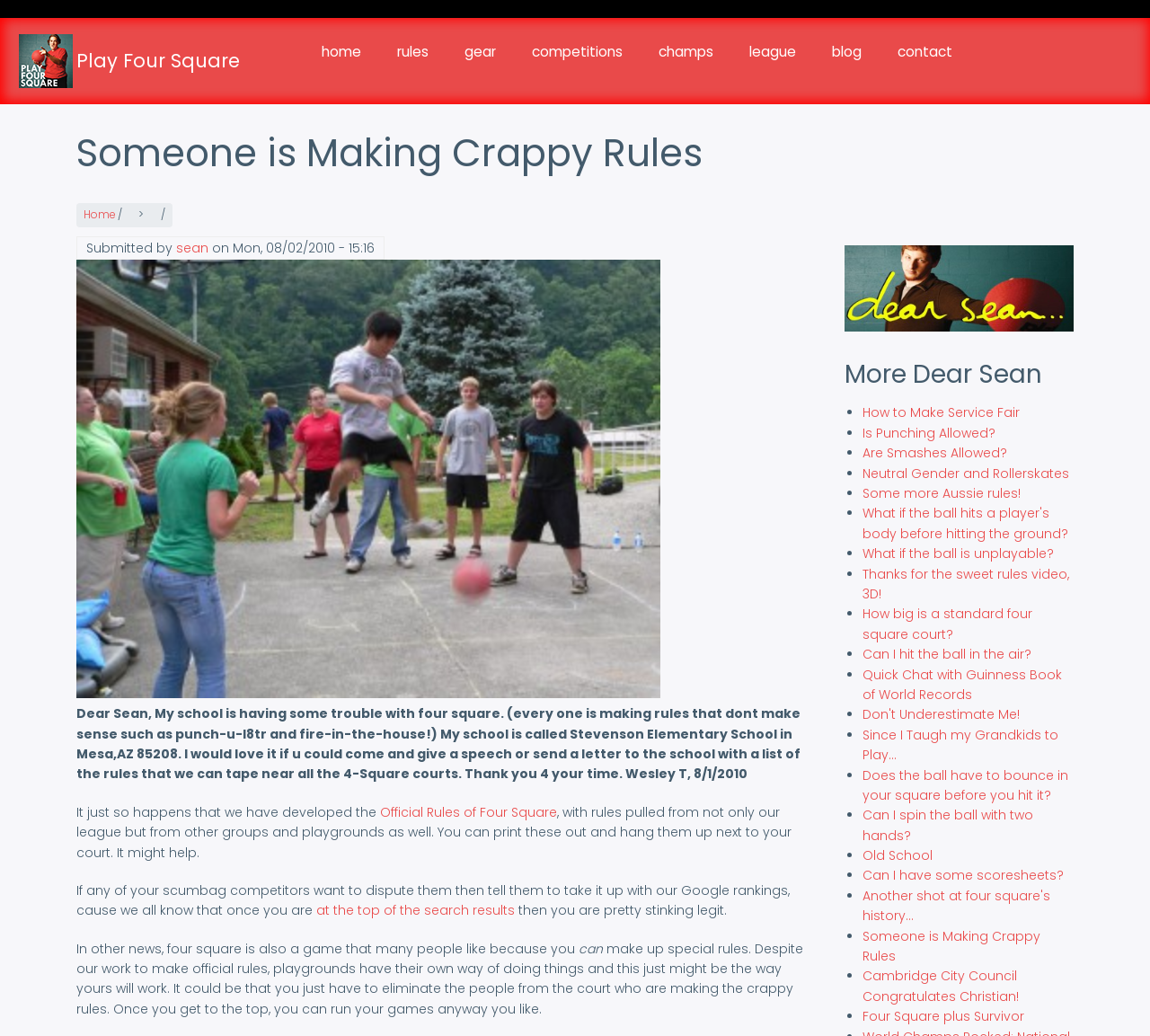Respond with a single word or short phrase to the following question: 
What is the tone of the response to Wesley T's letter?

Humorous and helpful